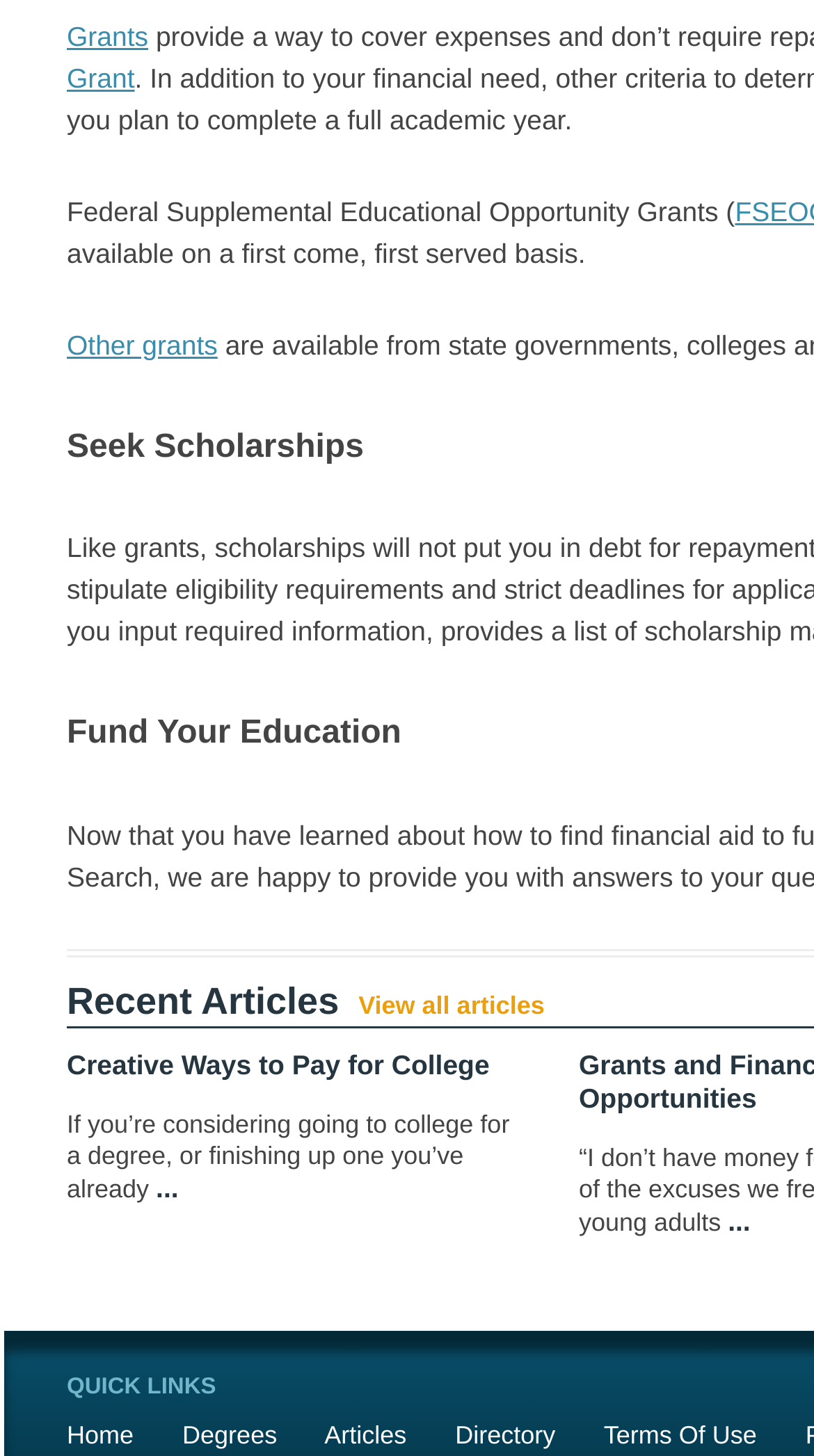How many links are under 'QUICK LINKS'?
Please provide a detailed and comprehensive answer to the question.

By examining the links under the 'QUICK LINKS' section, we can count the number of links, which are 'Home', 'Degrees', 'Articles', 'Directory', and 'Terms Of Use', totaling 5 links.